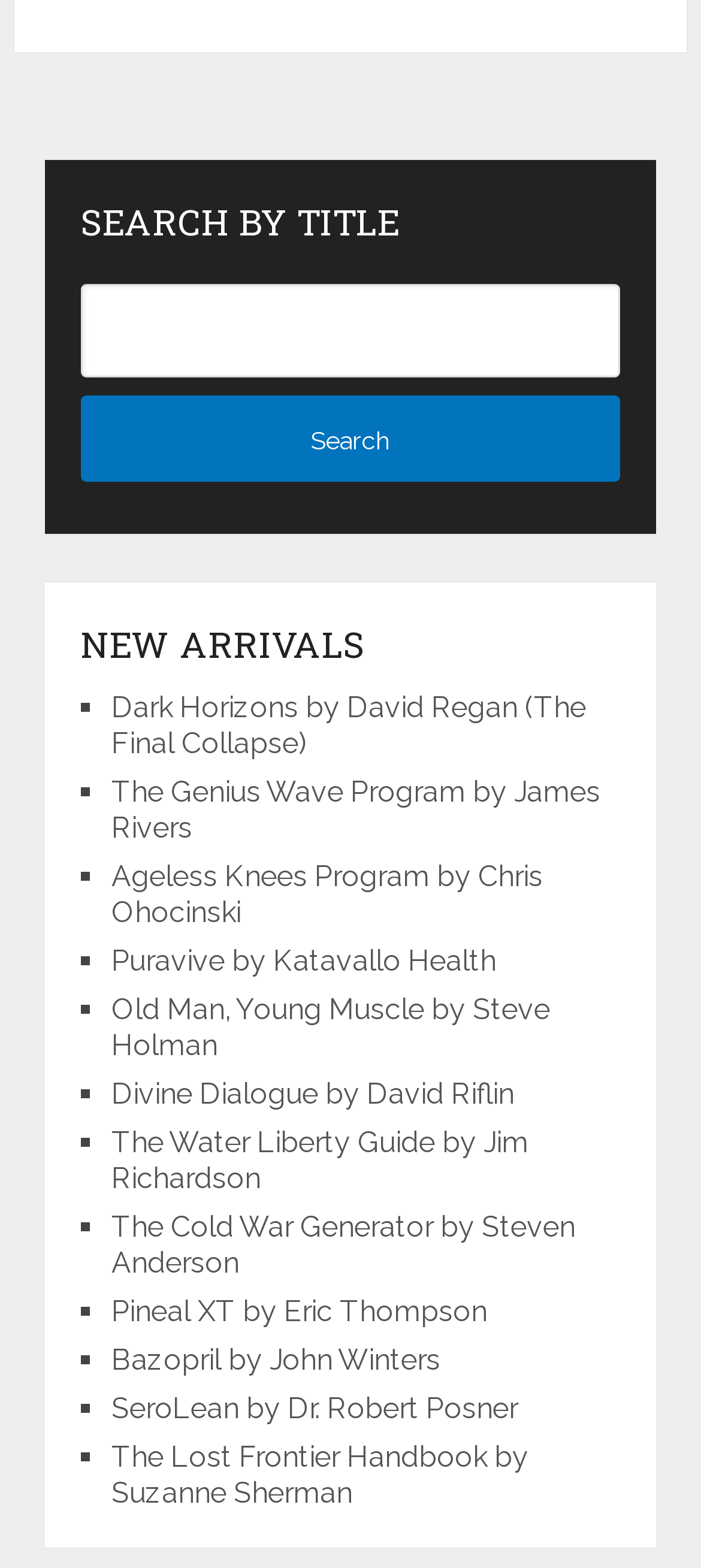Show the bounding box coordinates for the HTML element as described: "Divine Dialogue by David Riflin".

[0.159, 0.687, 0.733, 0.709]